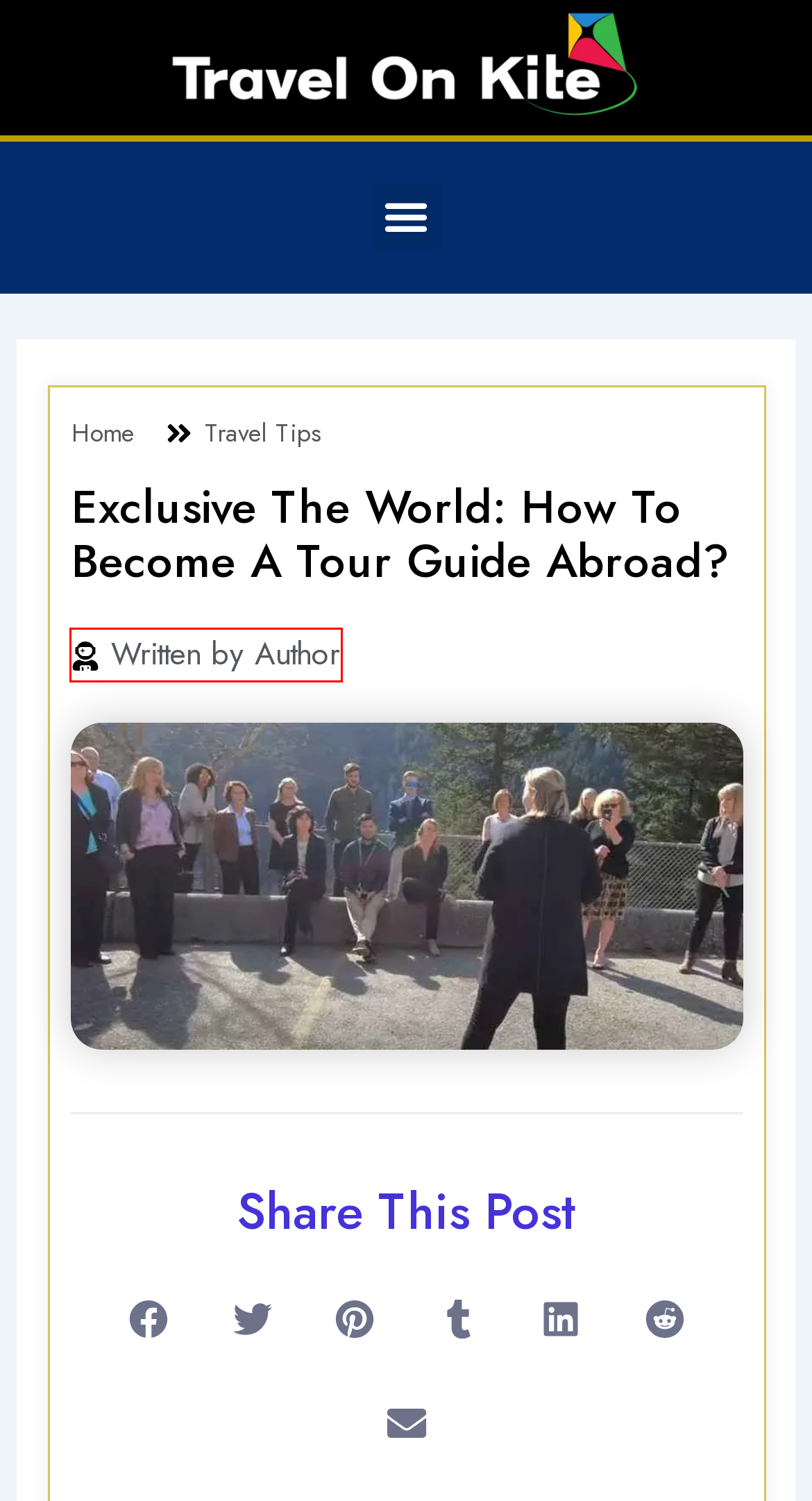You are provided with a screenshot of a webpage highlighting a UI element with a red bounding box. Choose the most suitable webpage description that matches the new page after clicking the element in the bounding box. Here are the candidates:
A. Family Travel - Travel on Kite
B. Home - Travel on Kite
C. Disclaimer - Travel on Kite
D. Contact us - Travel on Kite
E. Privacy Policy - Travel on Kite
F. Author - Travel on Kite
G. Terms and Conditions - Travel on Kite
H. Travel Tips - Travel on Kite

F